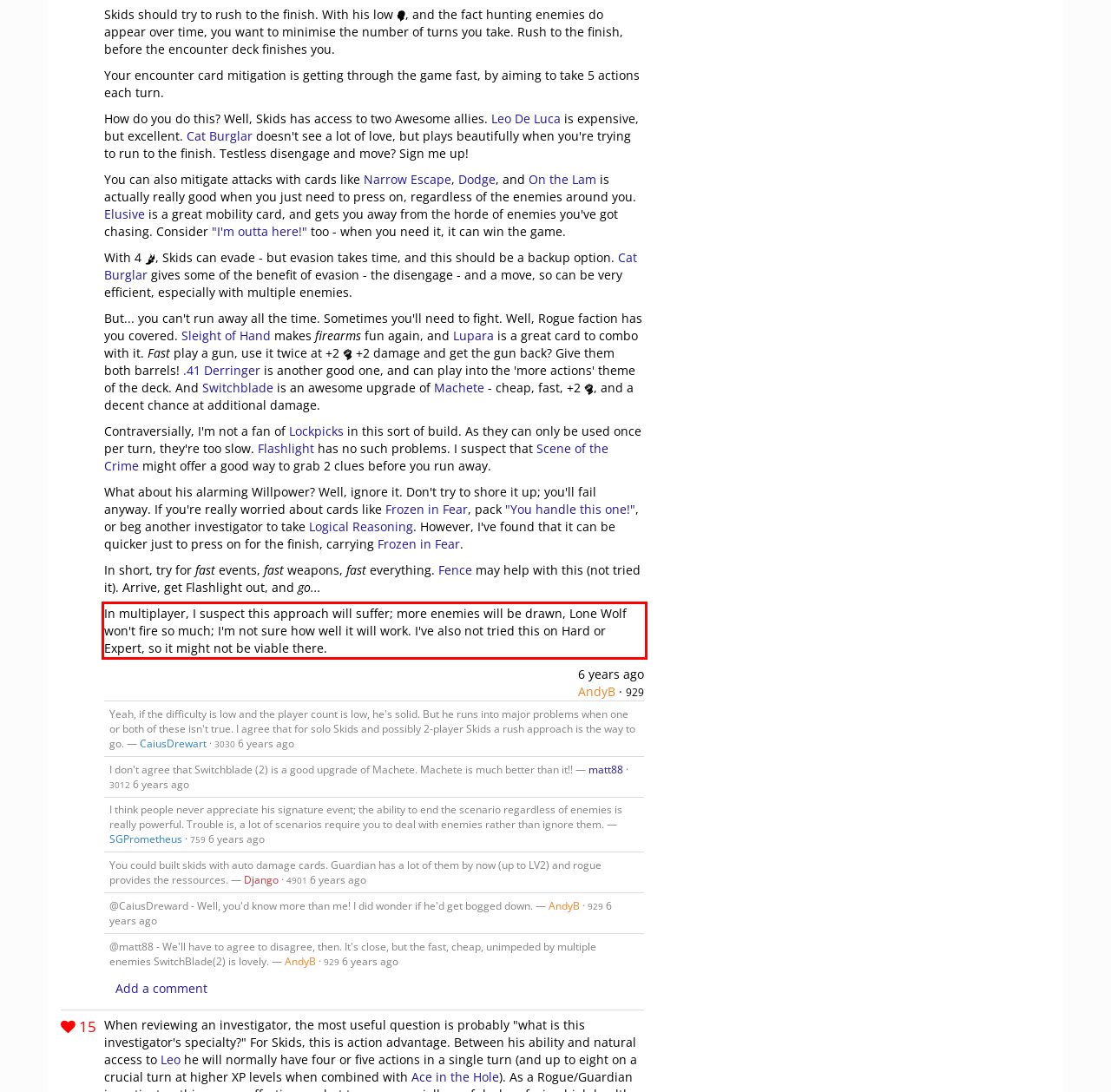Given a webpage screenshot, locate the red bounding box and extract the text content found inside it.

In multiplayer, I suspect this approach will suffer; more enemies will be drawn, Lone Wolf won't fire so much; I'm not sure how well it will work. I've also not tried this on Hard or Expert, so it might not be viable there.